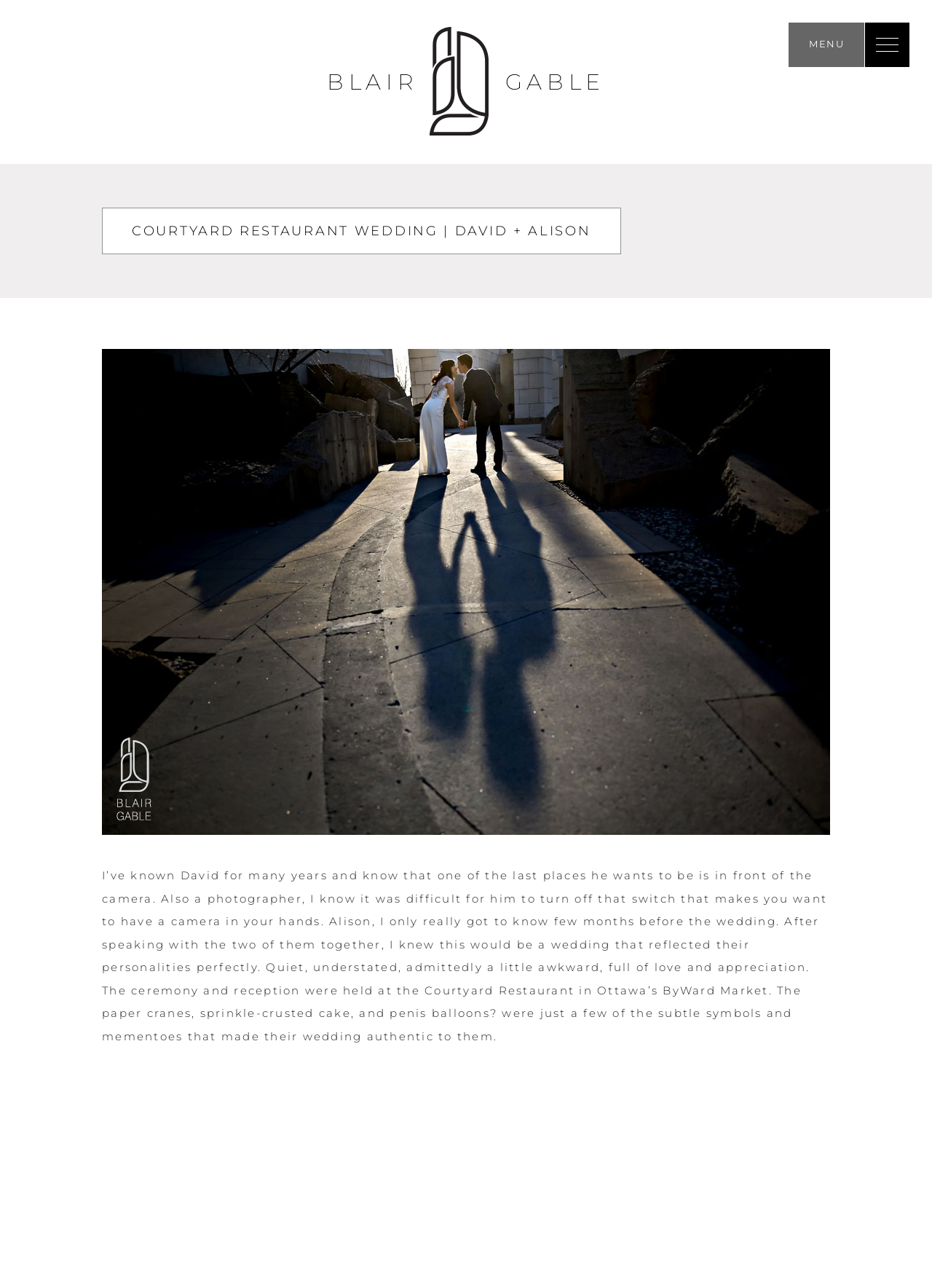Using the format (top-left x, top-left y, bottom-right x, bottom-right y), provide the bounding box coordinates for the described UI element. All values should be floating point numbers between 0 and 1: parent_node: HOME

[0.927, 0.017, 0.977, 0.053]